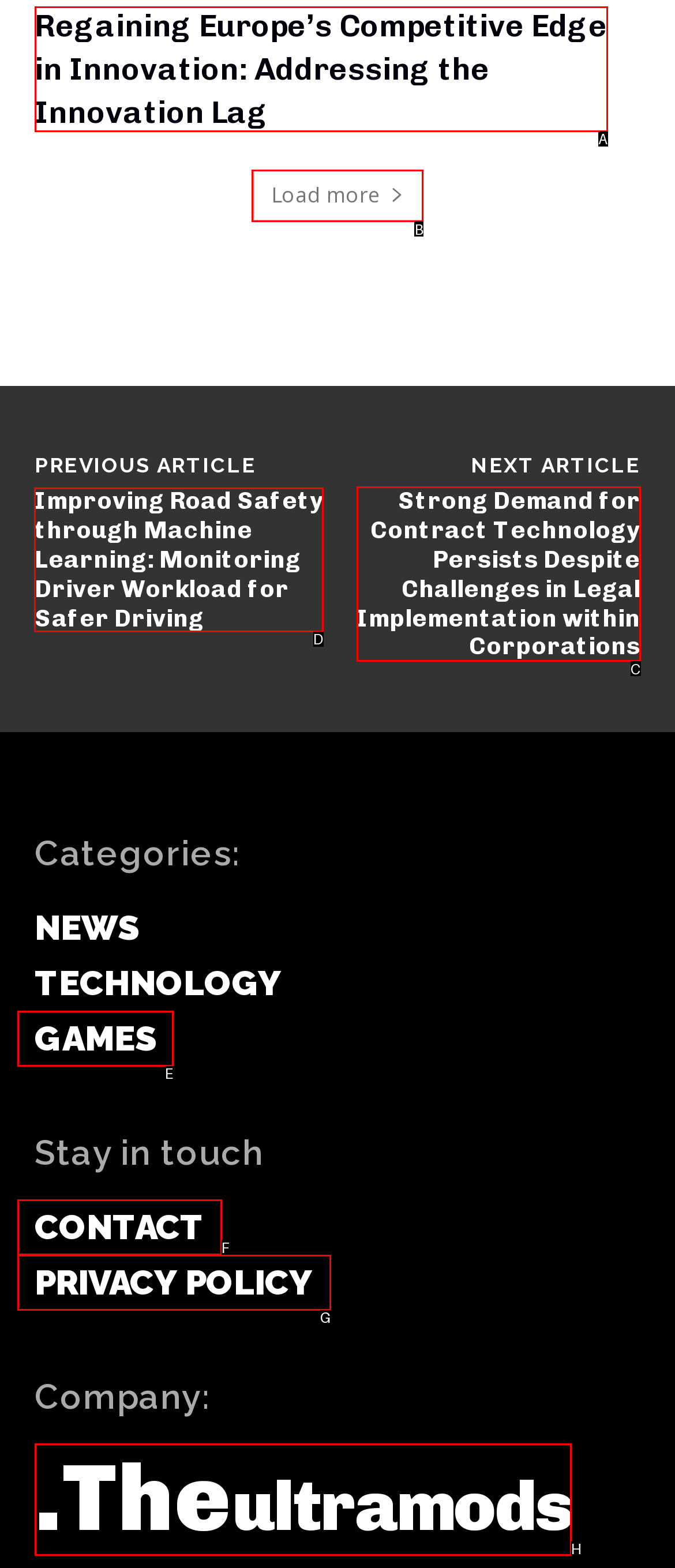Tell me which letter corresponds to the UI element that will allow you to View the article about road safety. Answer with the letter directly.

D